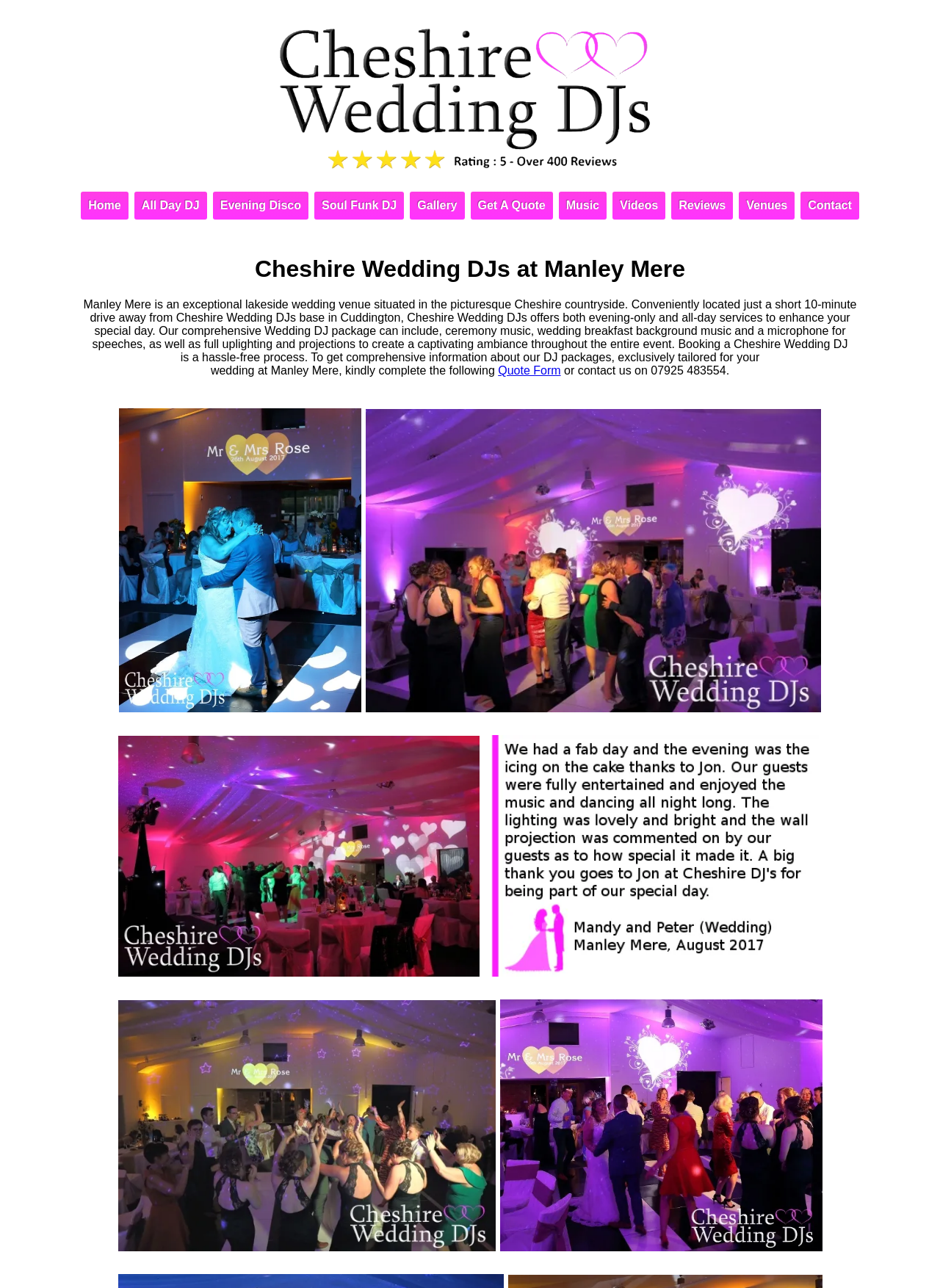Give a one-word or short-phrase answer to the following question: 
What is the name of the DJ package?

Cheshire Wedding DJ